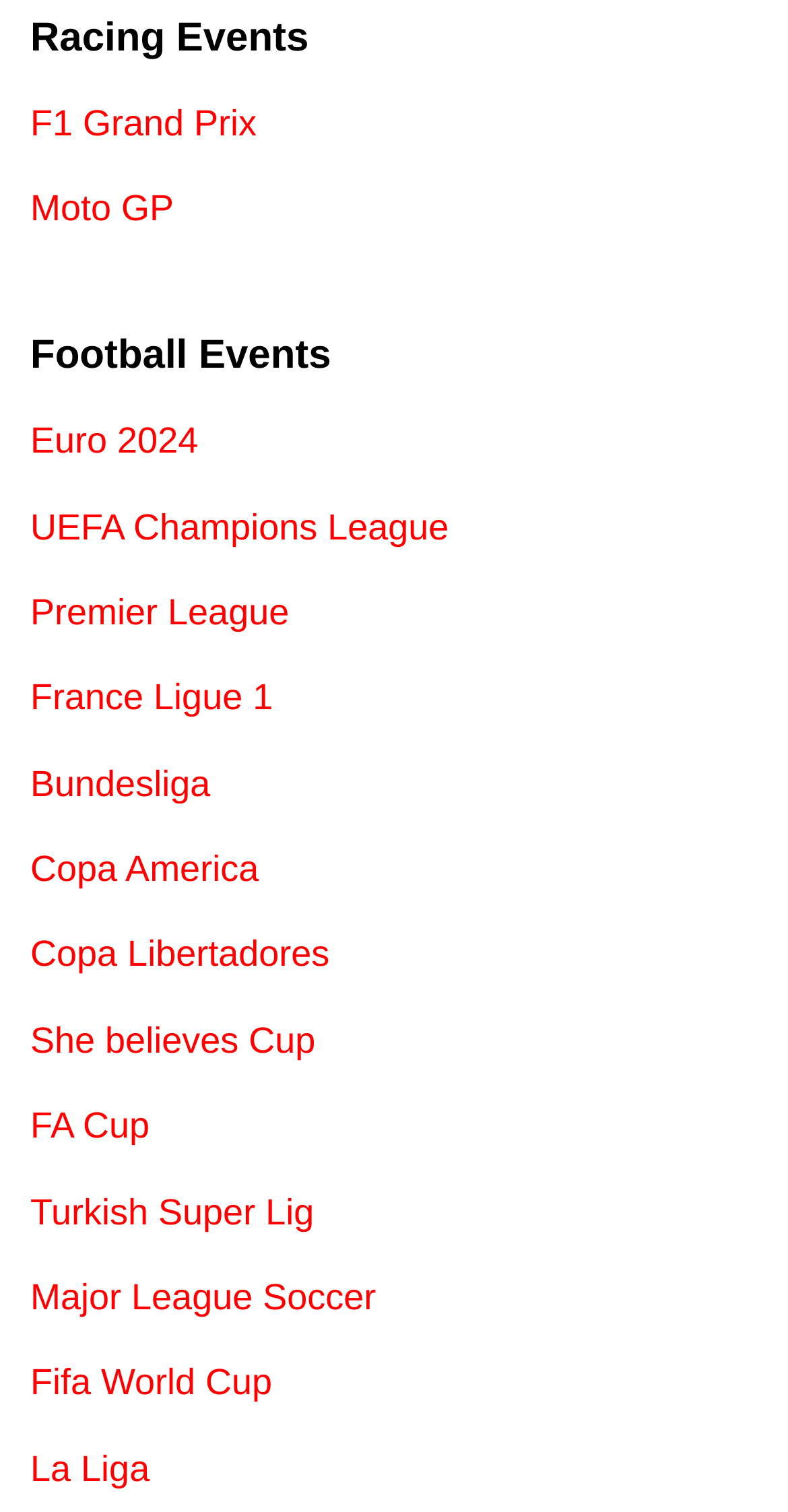Please mark the clickable region by giving the bounding box coordinates needed to complete this instruction: "Check Copa America".

[0.038, 0.561, 0.328, 0.588]